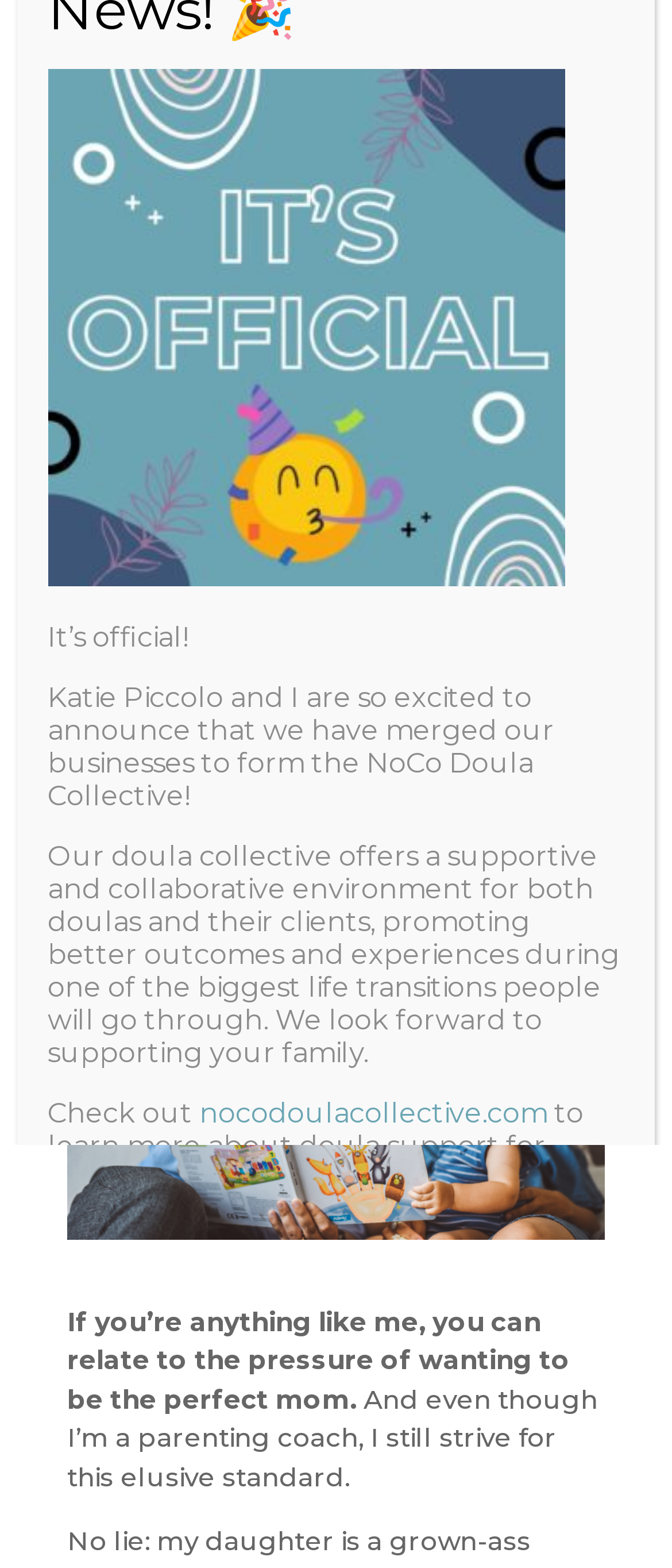What is the website of the doula collective?
Answer the question with a detailed explanation, including all necessary information.

I found this information in the dialog box with the link 'nocodoulacollective.com' which is associated with the text 'Check out nocodoulacollective.com to learn more about doula support for every stage of your journey from pre-conception through parenthood.'